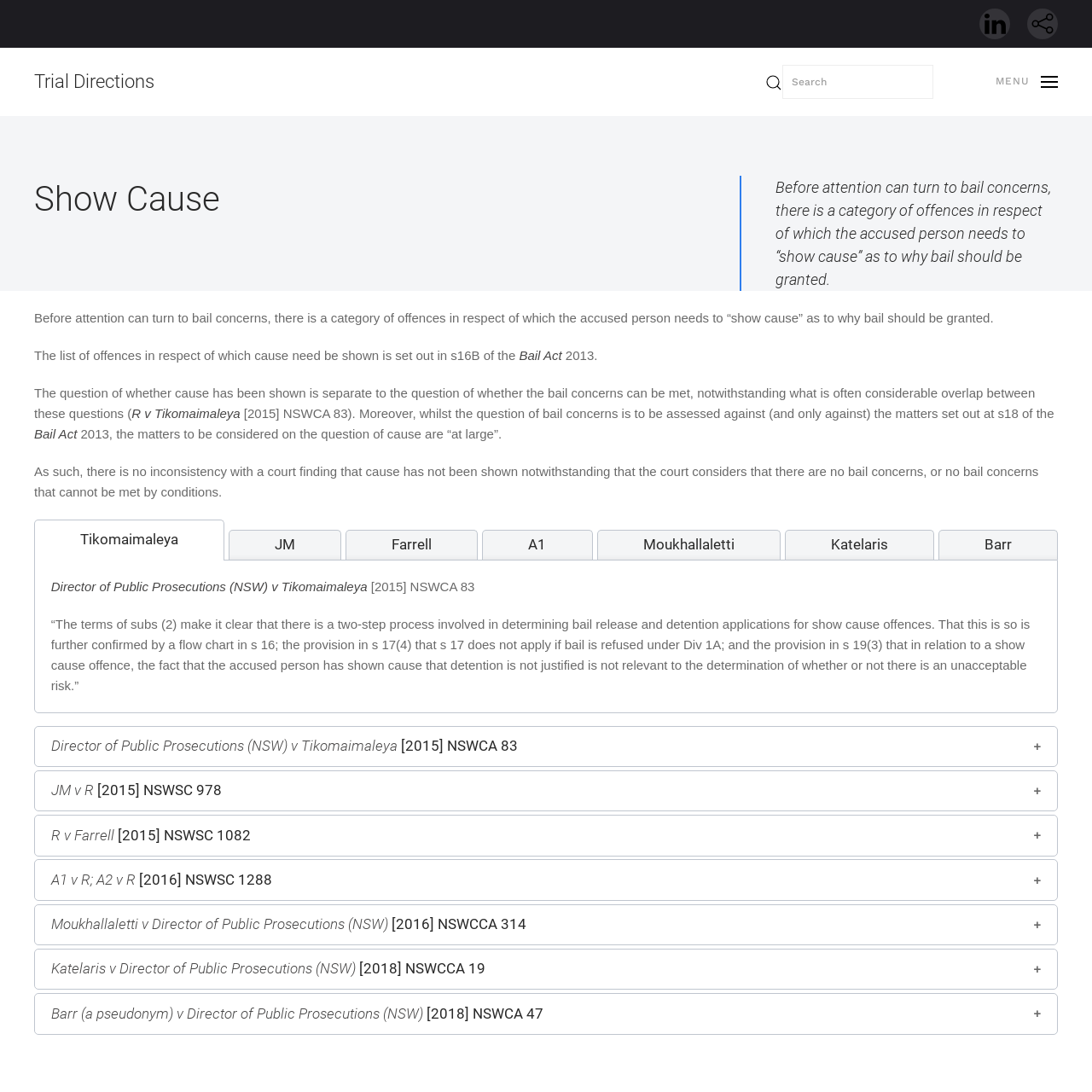Point out the bounding box coordinates of the section to click in order to follow this instruction: "Read more about Director of Public Prosecutions (NSW) v Tikomaimaleya [2015] NSWCA 83".

[0.031, 0.665, 0.969, 0.702]